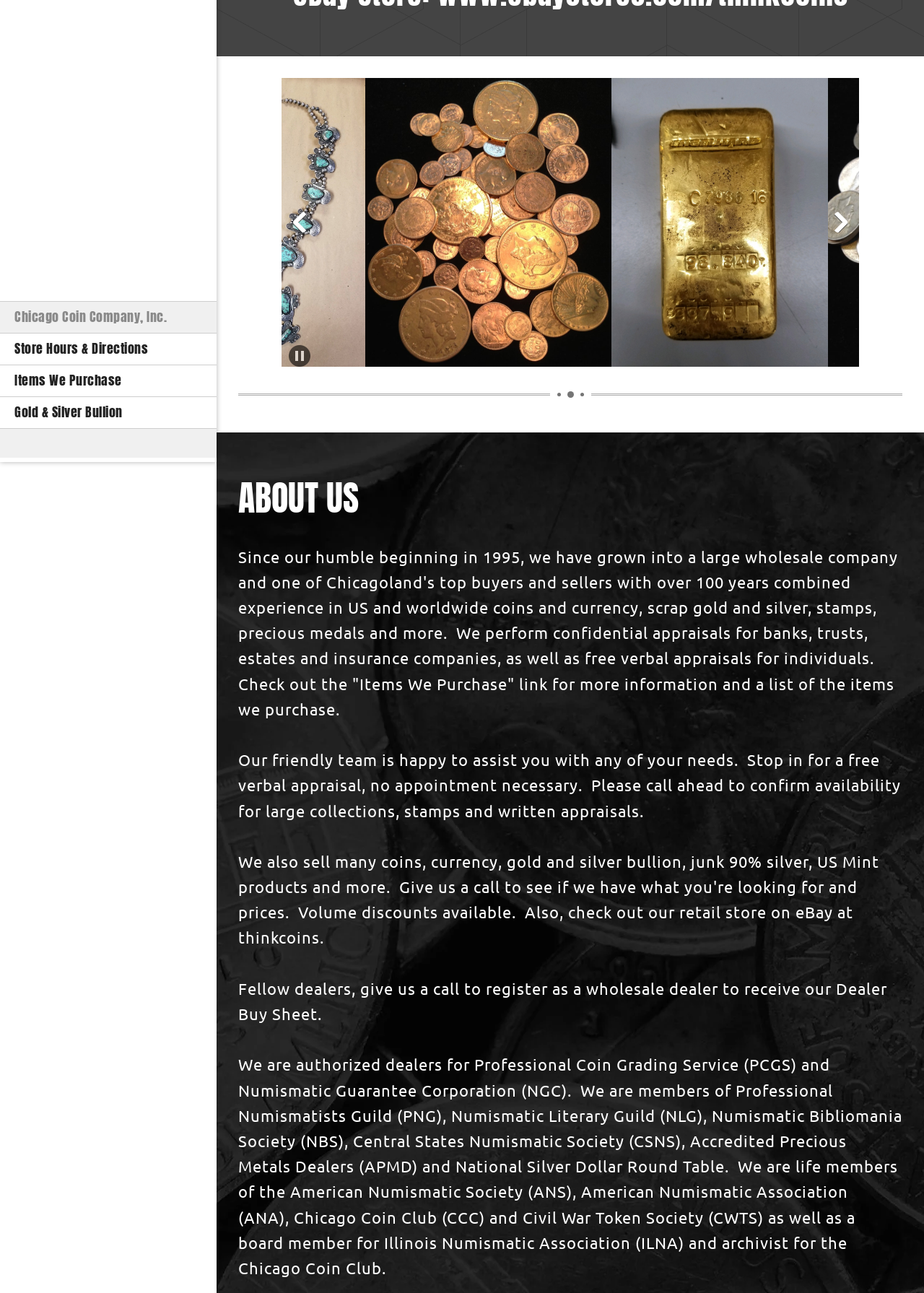Given the description of the UI element: "Items We Purchase", predict the bounding box coordinates in the form of [left, top, right, bottom], with each value being a float between 0 and 1.

[0.0, 0.282, 0.234, 0.306]